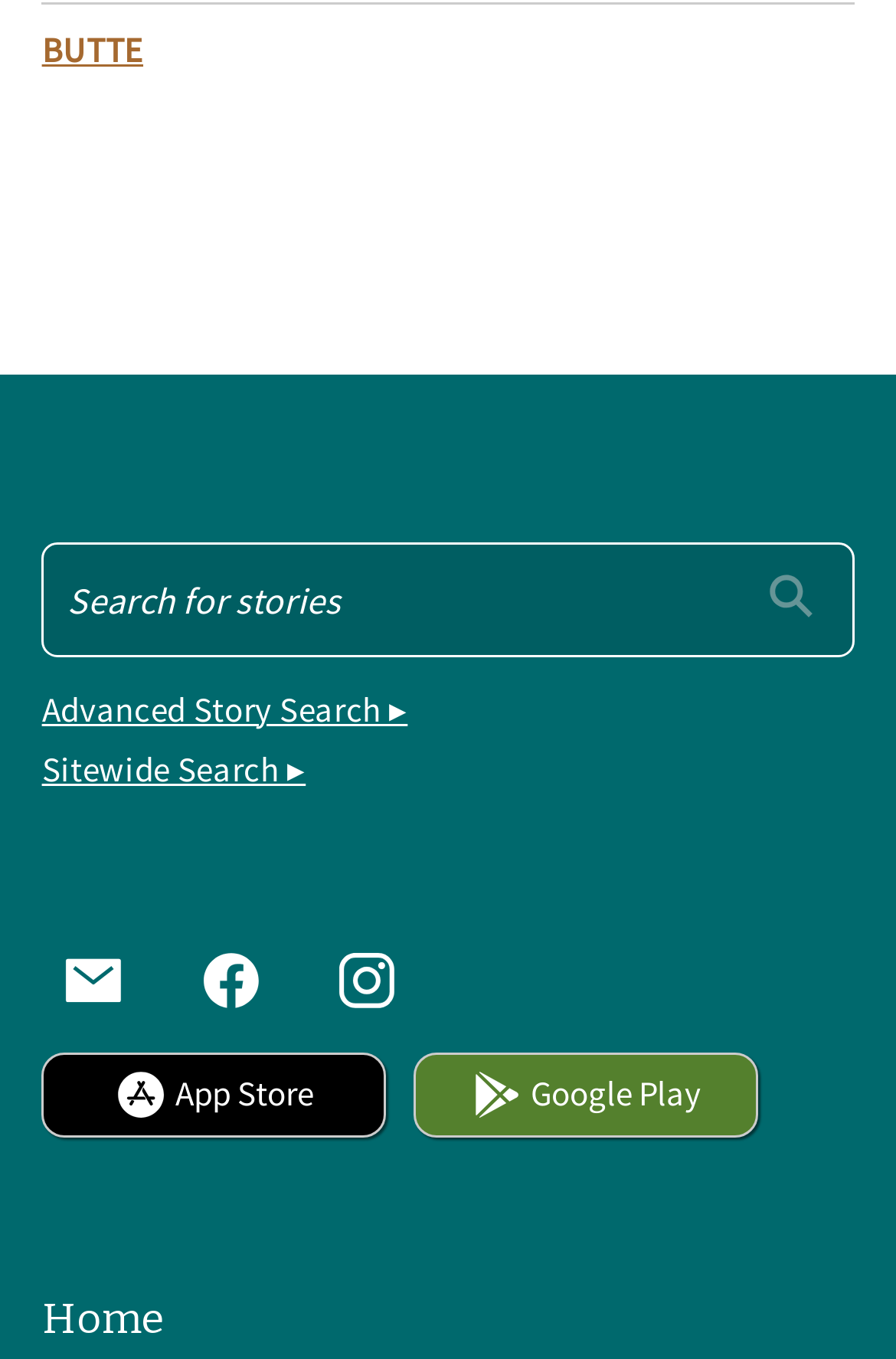Determine the bounding box coordinates for the element that should be clicked to follow this instruction: "Search for something". The coordinates should be given as four float numbers between 0 and 1, in the format [left, top, right, bottom].

[0.047, 0.399, 0.953, 0.483]